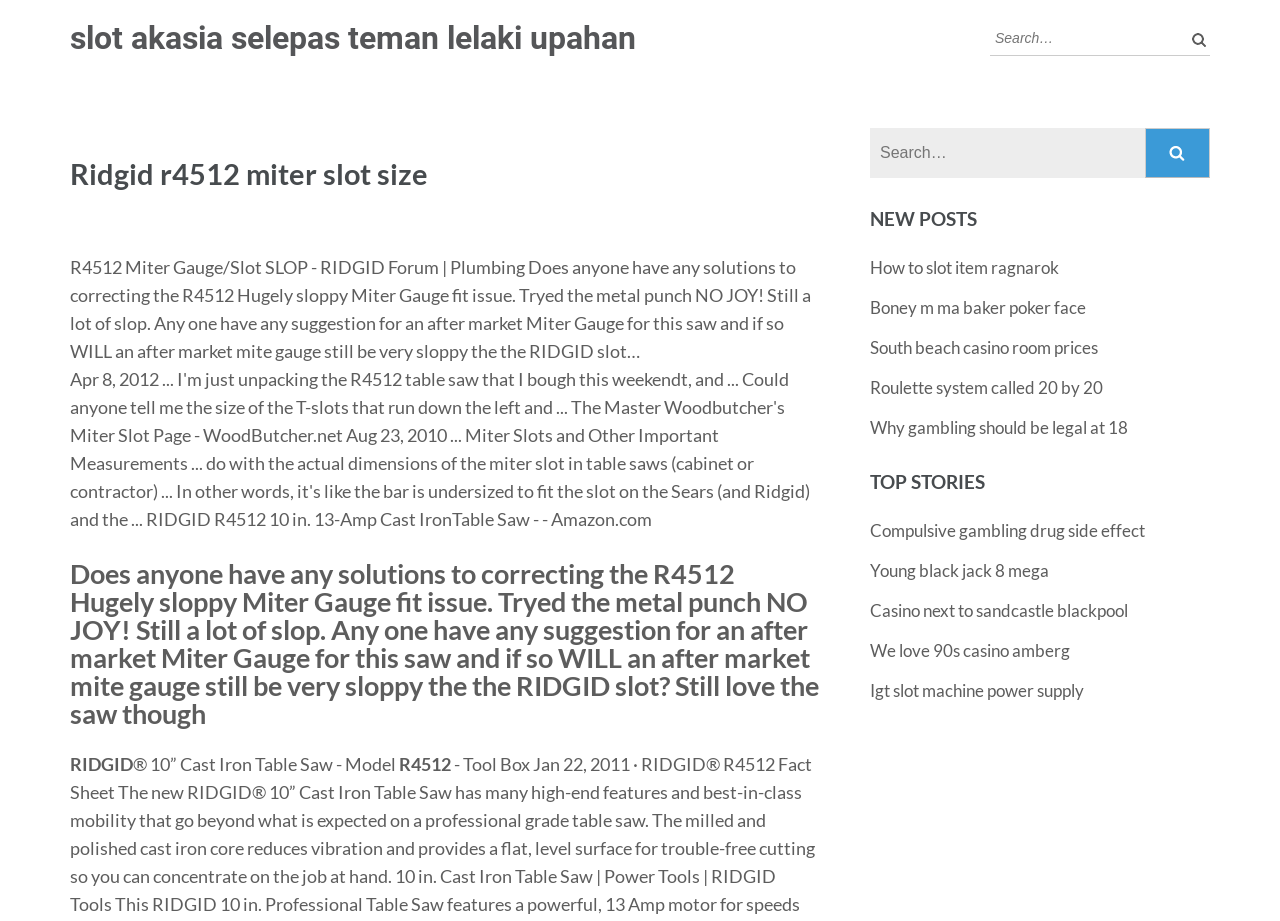What is the purpose of the 'Skip to content' link?
Kindly give a detailed and elaborate answer to the question.

The 'Skip to content' link is located at the top left corner of the webpage, and it allows users to bypass the navigation menu and jump directly to the main content of the webpage, making it easier to access the information they need.